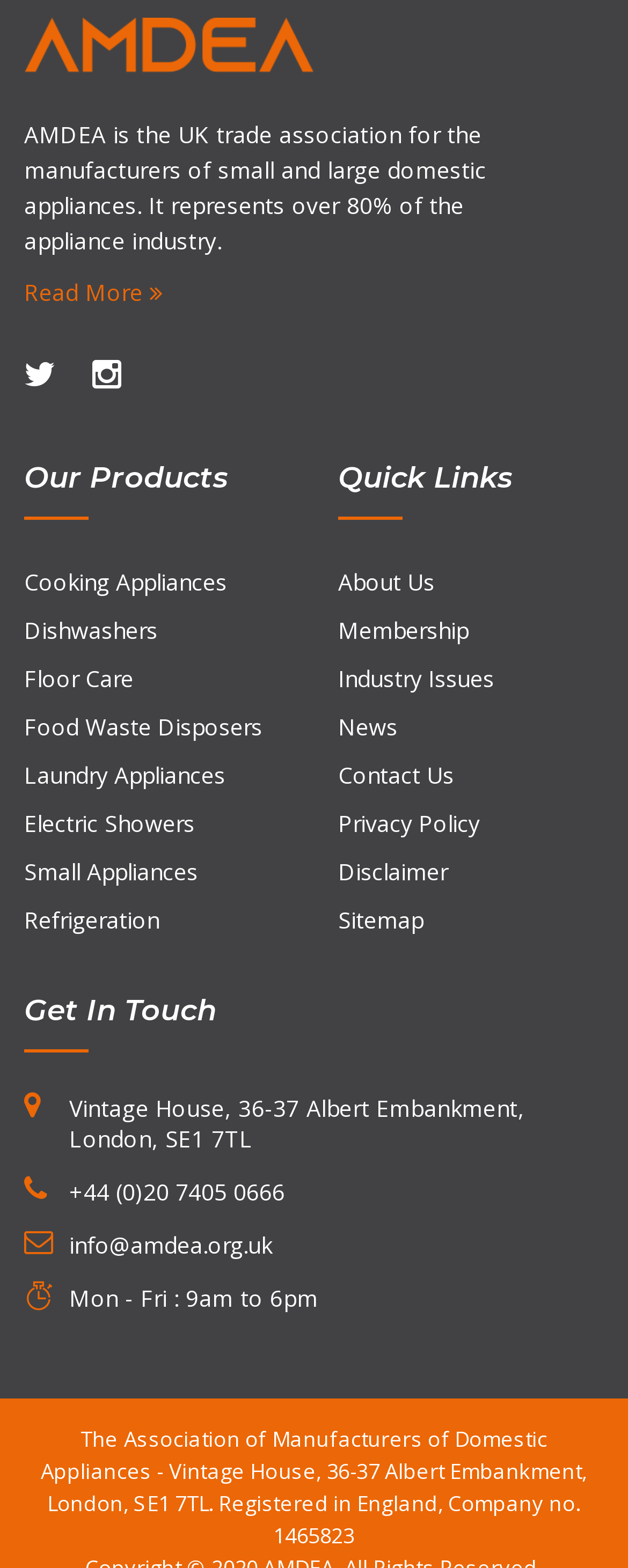Respond concisely with one word or phrase to the following query:
What is the address of the association?

Vintage House, 36-37 Albert Embankment, London, SE1 7TL